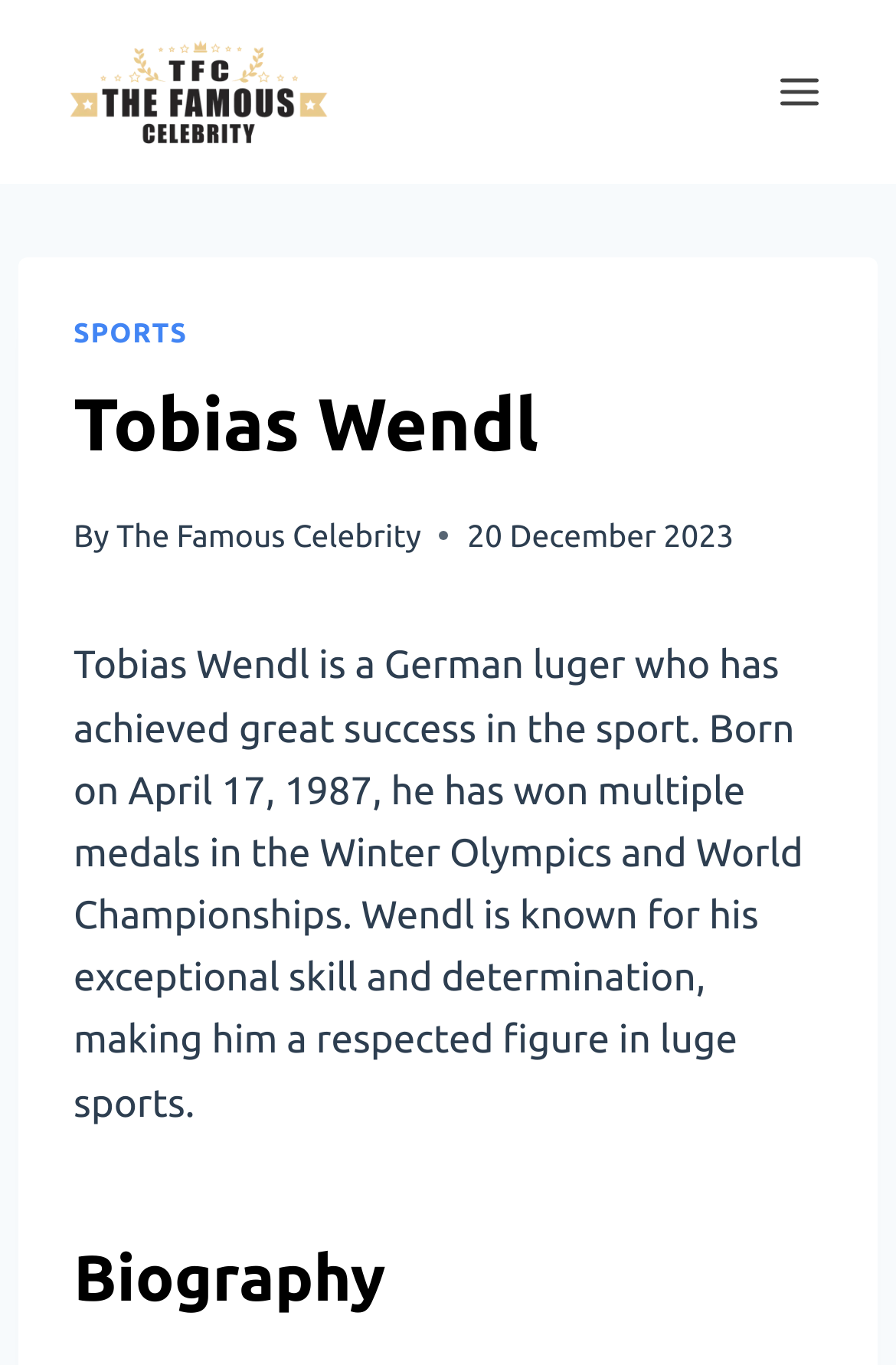What is the name of the website or publication?
Based on the content of the image, thoroughly explain and answer the question.

The webpage has a link and an image with the text 'The Famous Celebrity', suggesting that it is the name of the website or publication.